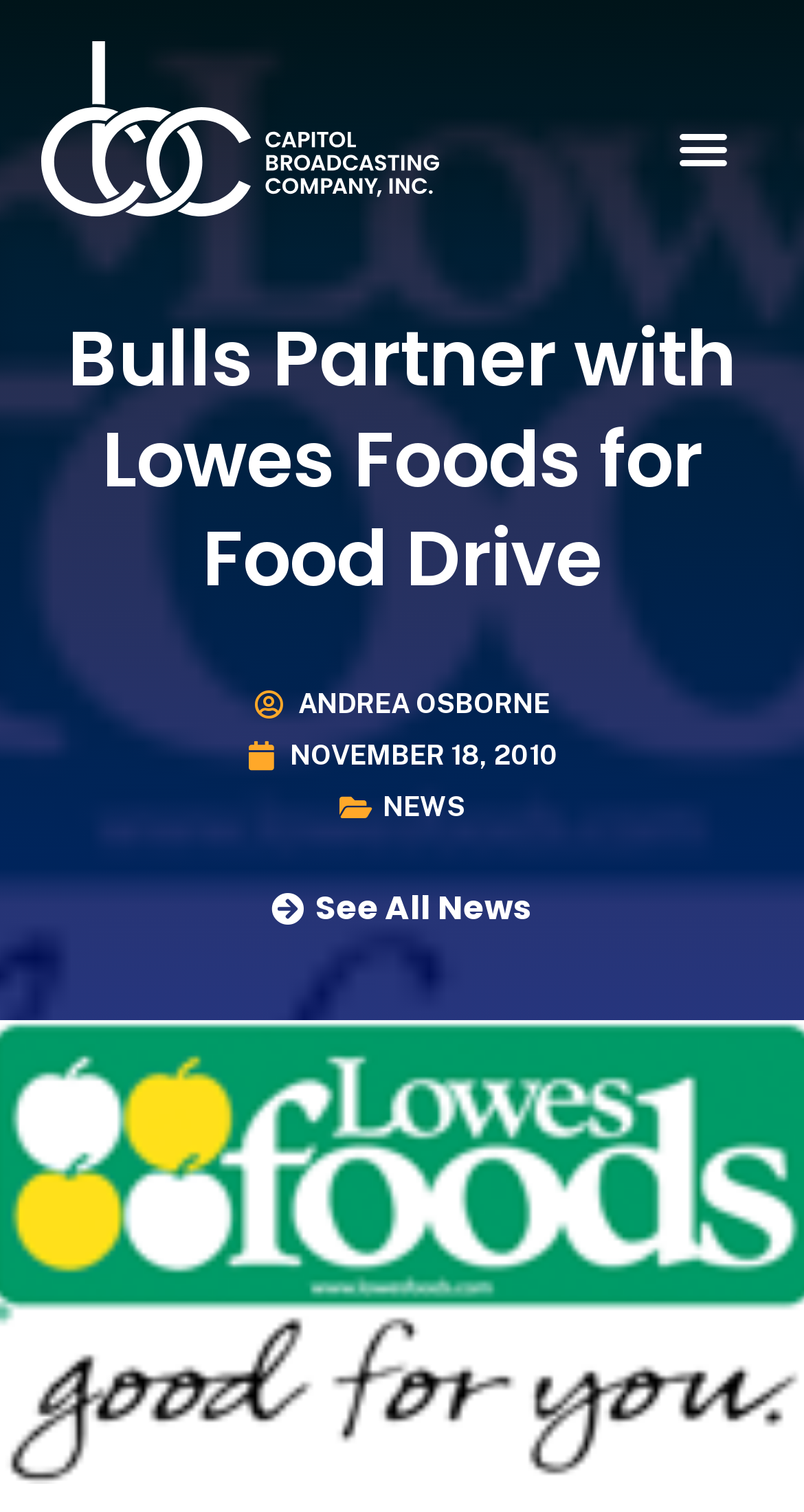What is the date of the news article?
Refer to the image and provide a one-word or short phrase answer.

NOVEMBER 18, 2010